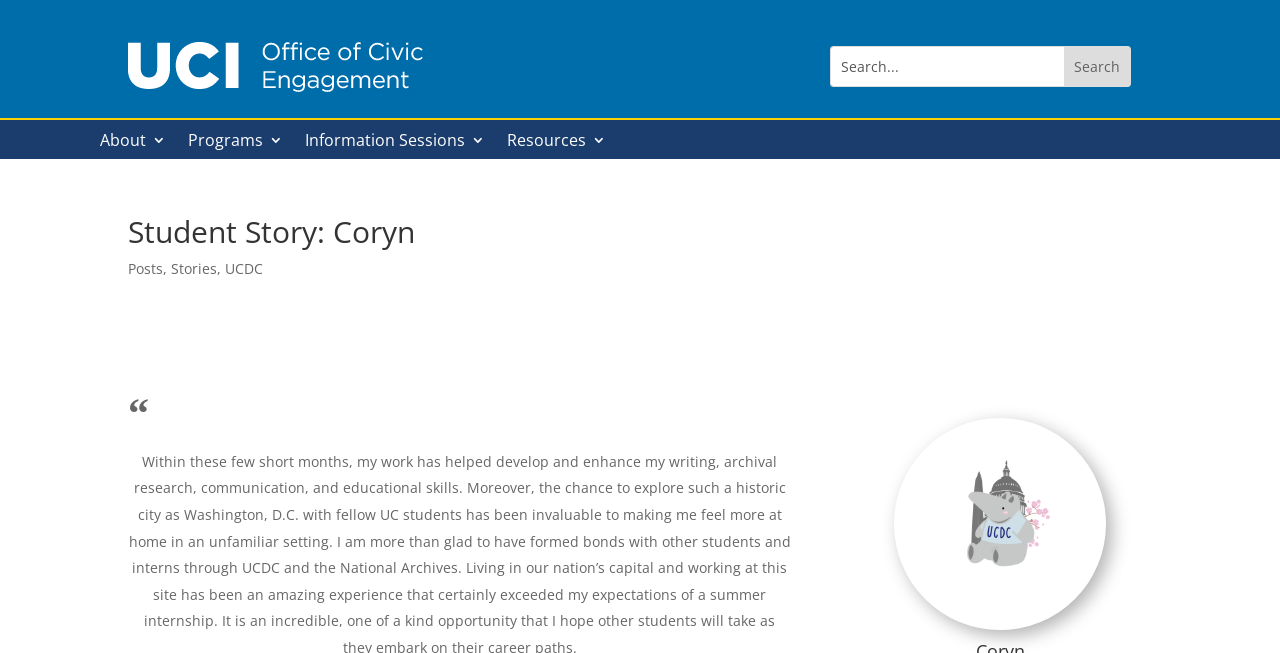Determine which piece of text is the heading of the webpage and provide it.

Student Story: Coryn